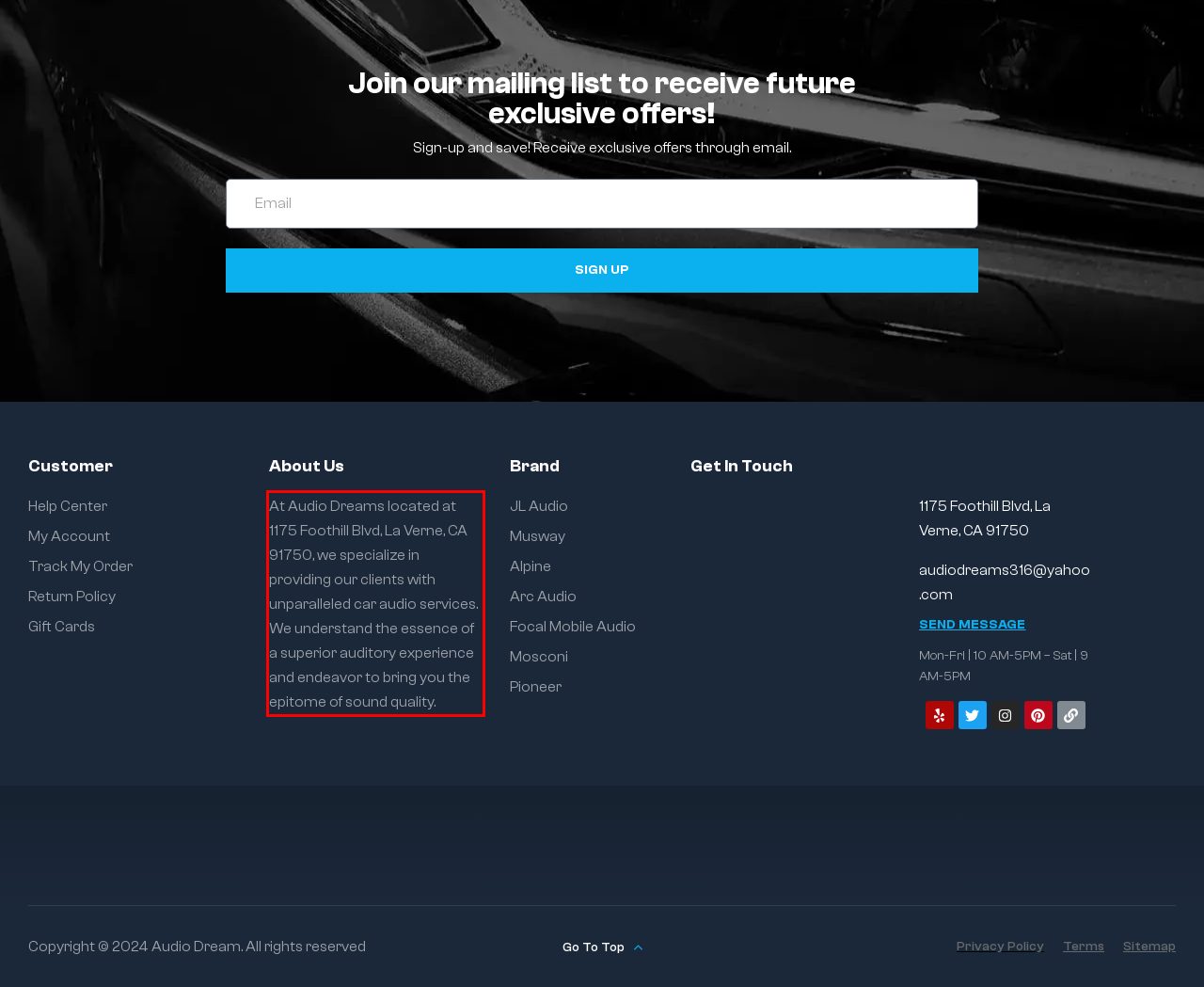Within the screenshot of the webpage, locate the red bounding box and use OCR to identify and provide the text content inside it.

At Audio Dreams located at 1175 Foothill Blvd, La Verne, CA 91750, we specialize in providing our clients with unparalleled car audio services. We understand the essence of a superior auditory experience and endeavor to bring you the epitome of sound quality.